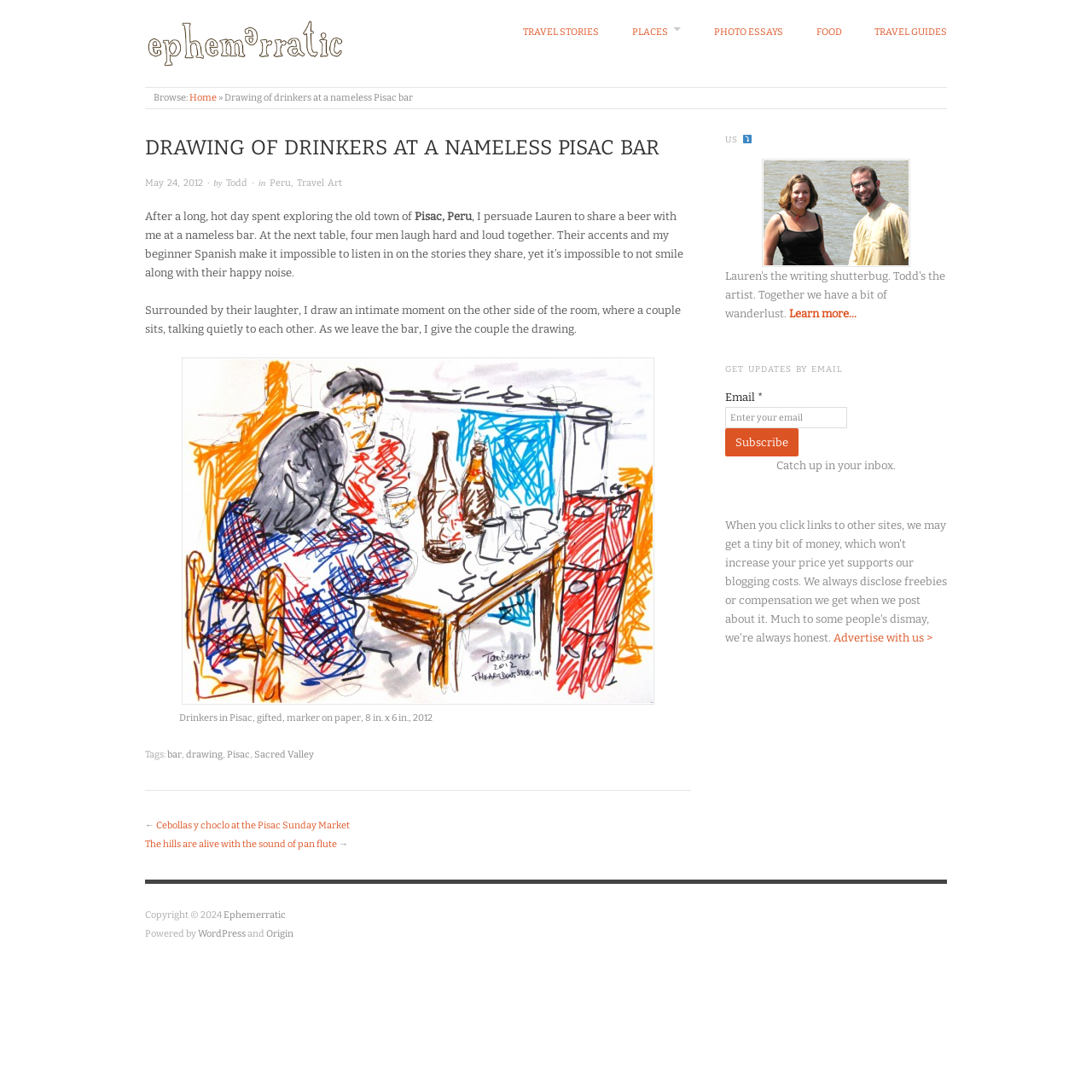Find the bounding box of the web element that fits this description: "parent_node: Email * name="subscribe" value="Subscribe"".

[0.664, 0.392, 0.731, 0.418]